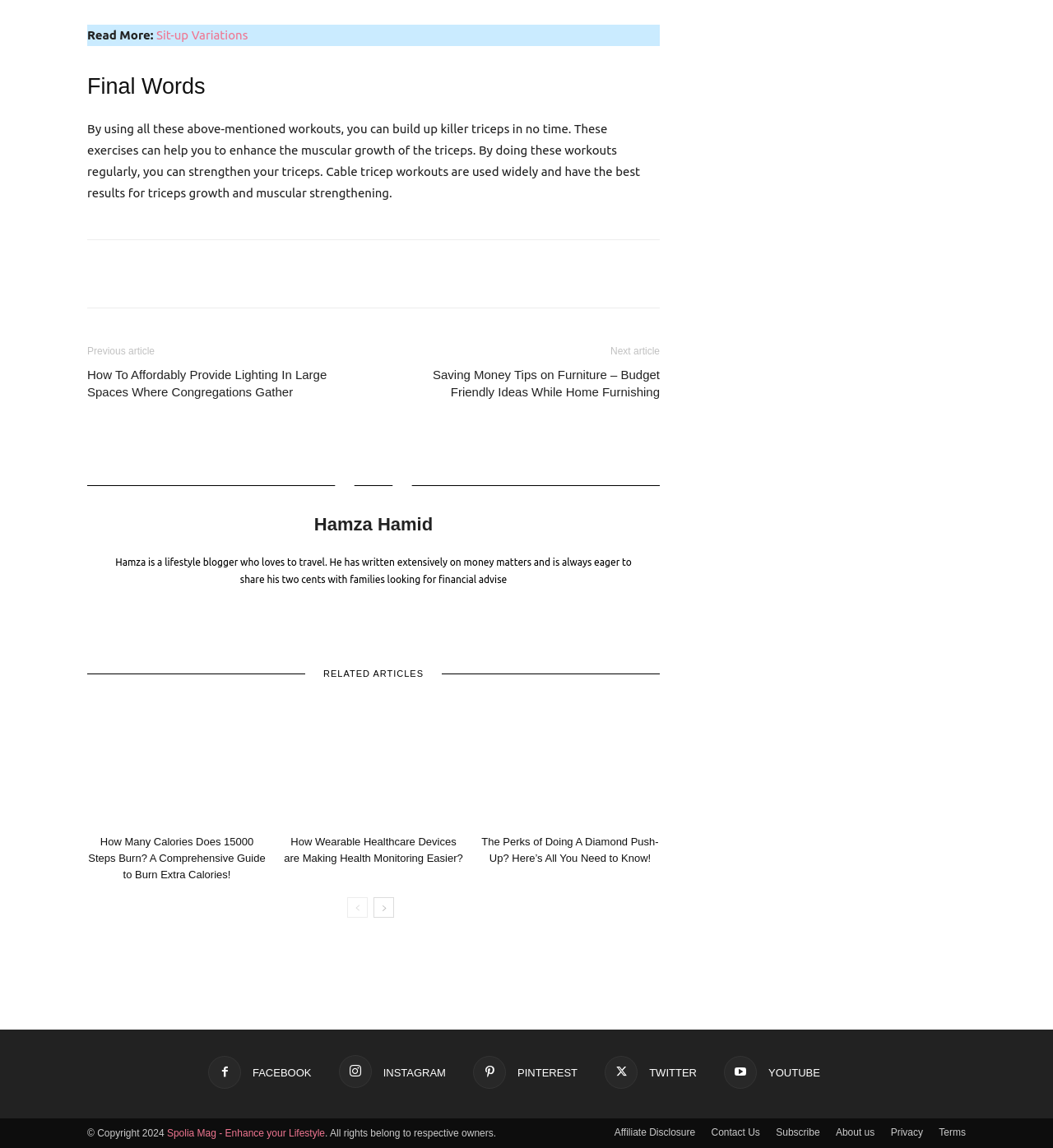What is the topic of the article?
Using the image as a reference, answer with just one word or a short phrase.

Triceps workout